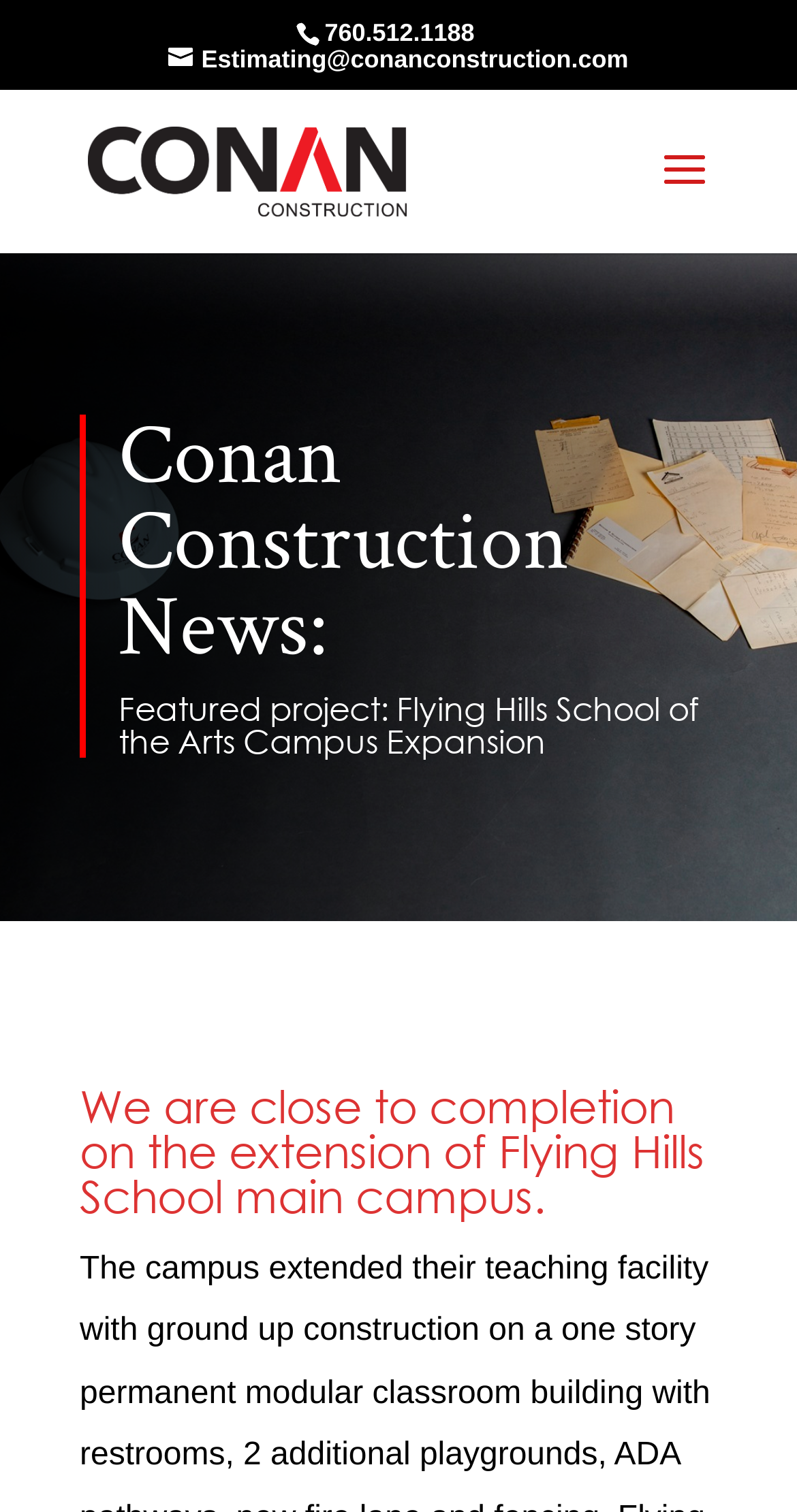Give a one-word or one-phrase response to the question: 
What is the name of the project featured on the webpage?

Flying Hills School of the Arts Campus Expansion